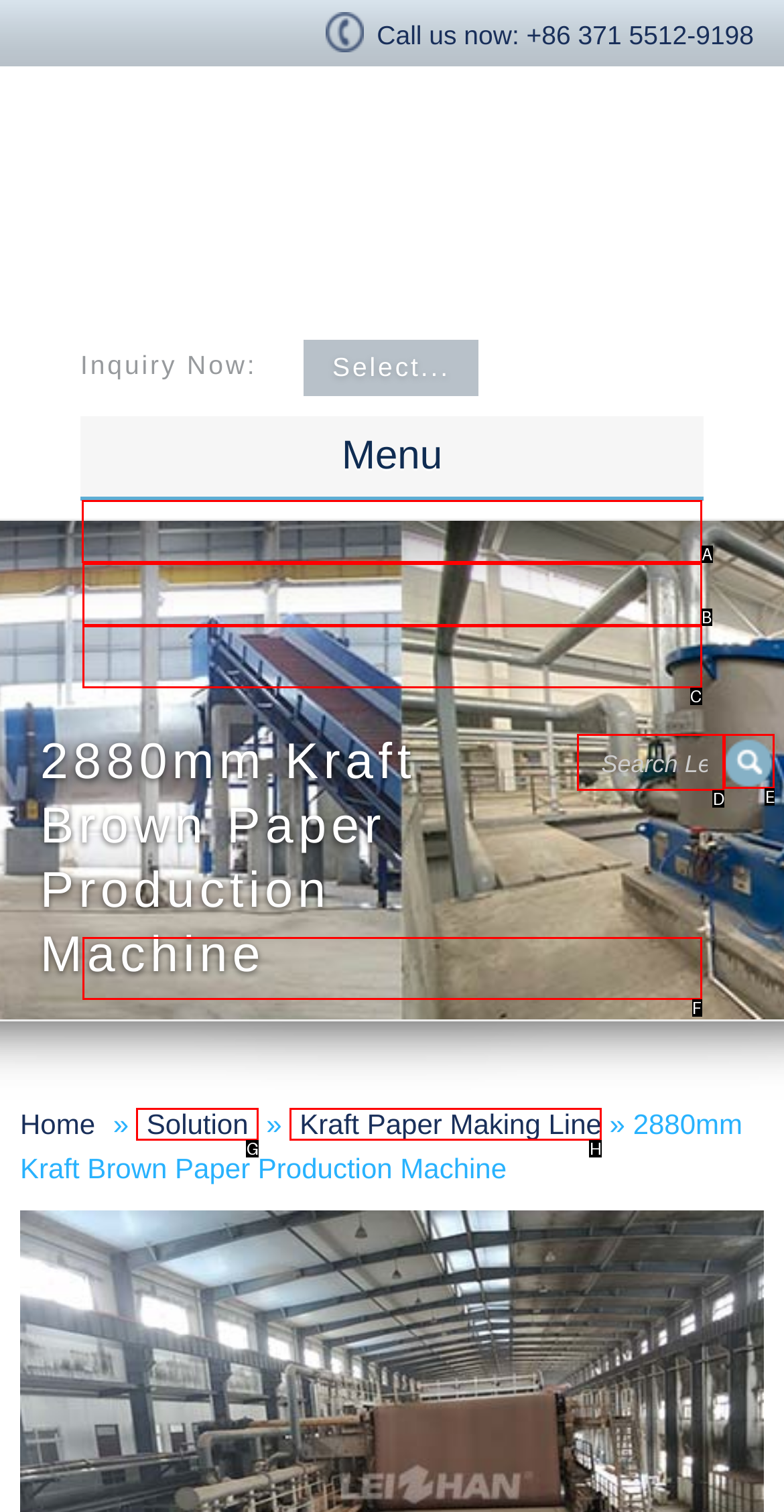Select the correct HTML element to complete the following task: Go to the home page
Provide the letter of the choice directly from the given options.

A